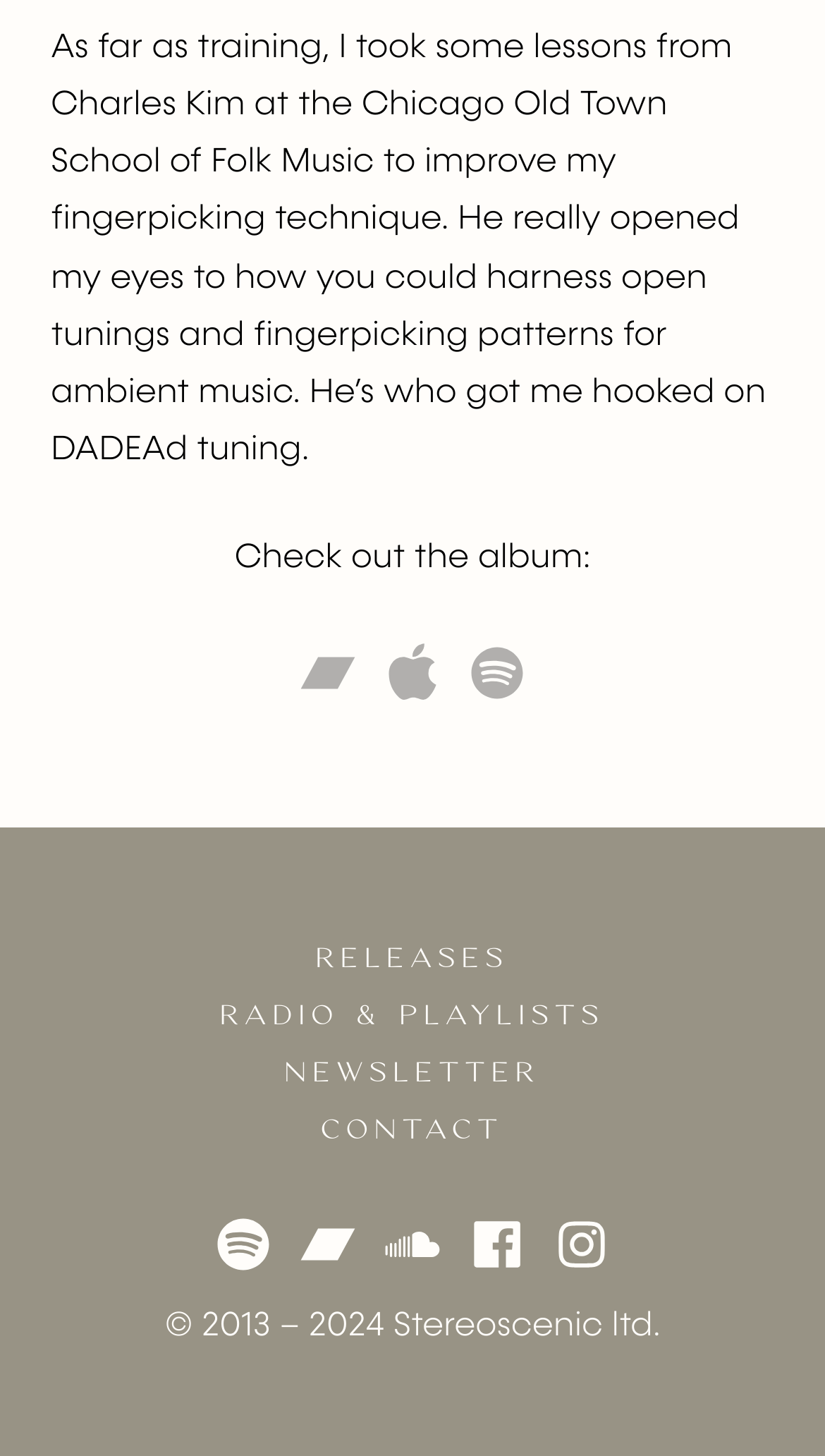Please find the bounding box coordinates for the clickable element needed to perform this instruction: "Open Spotify".

[0.562, 0.438, 0.644, 0.485]